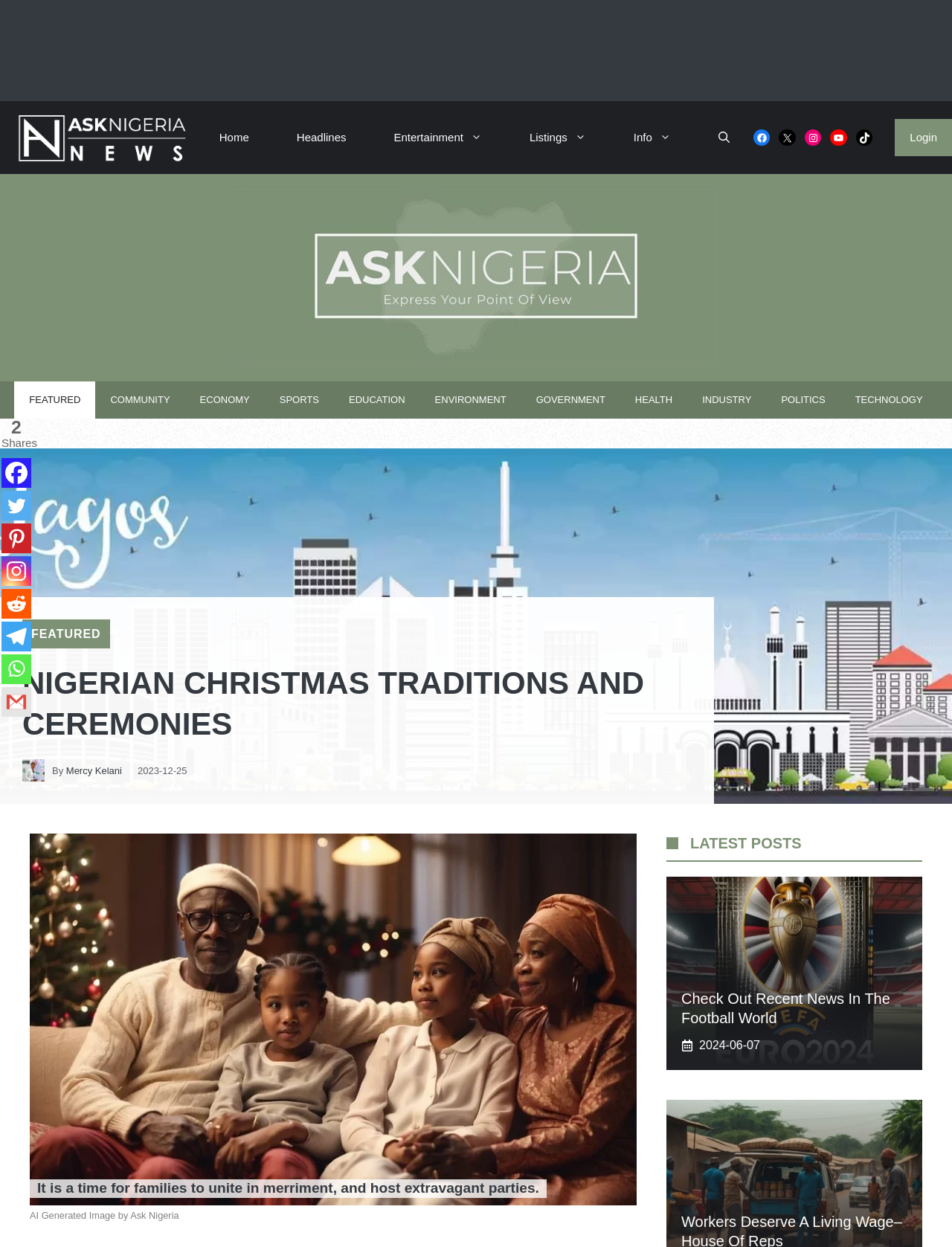Describe all the key features and sections of the webpage thoroughly.

The webpage is about Nigerian Christmas traditions and ceremonies. At the top, there is a navigation bar with several links, including "Ask Nigeria", "Home", "Headlines", "Entertainment", "Listings", "Info", and "Login". Below the navigation bar, there is a large figure with the "Ask Nigeria Header Logo". 

On the left side, there are several links categorized by topics, including "FEATURED", "COMMUNITY", "ECONOMY", "SPORTS", "EDUCATION", "ENVIRONMENT", "GOVERNMENT", "HEALTH", "INDUSTRY", "POLITICS", and "TECHNOLOGY". 

The main content of the webpage is a article titled "NIGERIAN CHRISTMAS TRADITIONS AND CEREMONIES". The article has a photo of the author, Mercy Kelani, on the top left, along with the publication date "2023-12-25". The article discusses the importance of Christmas in Nigeria, where families unite and host extravagant parties.